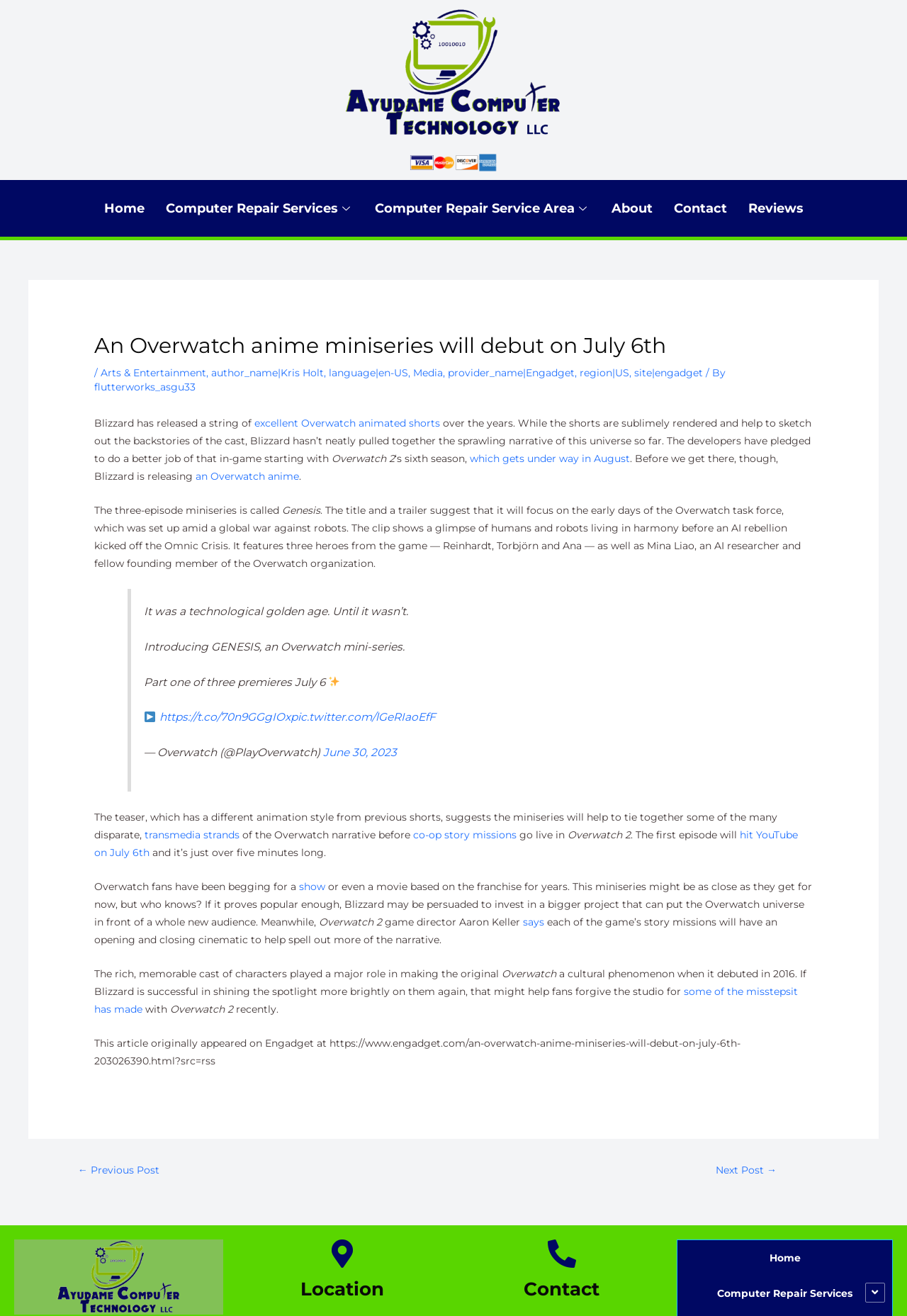Locate the bounding box coordinates of the element's region that should be clicked to carry out the following instruction: "Check the 'Reviews' section". The coordinates need to be four float numbers between 0 and 1, i.e., [left, top, right, bottom].

[0.813, 0.142, 0.897, 0.175]